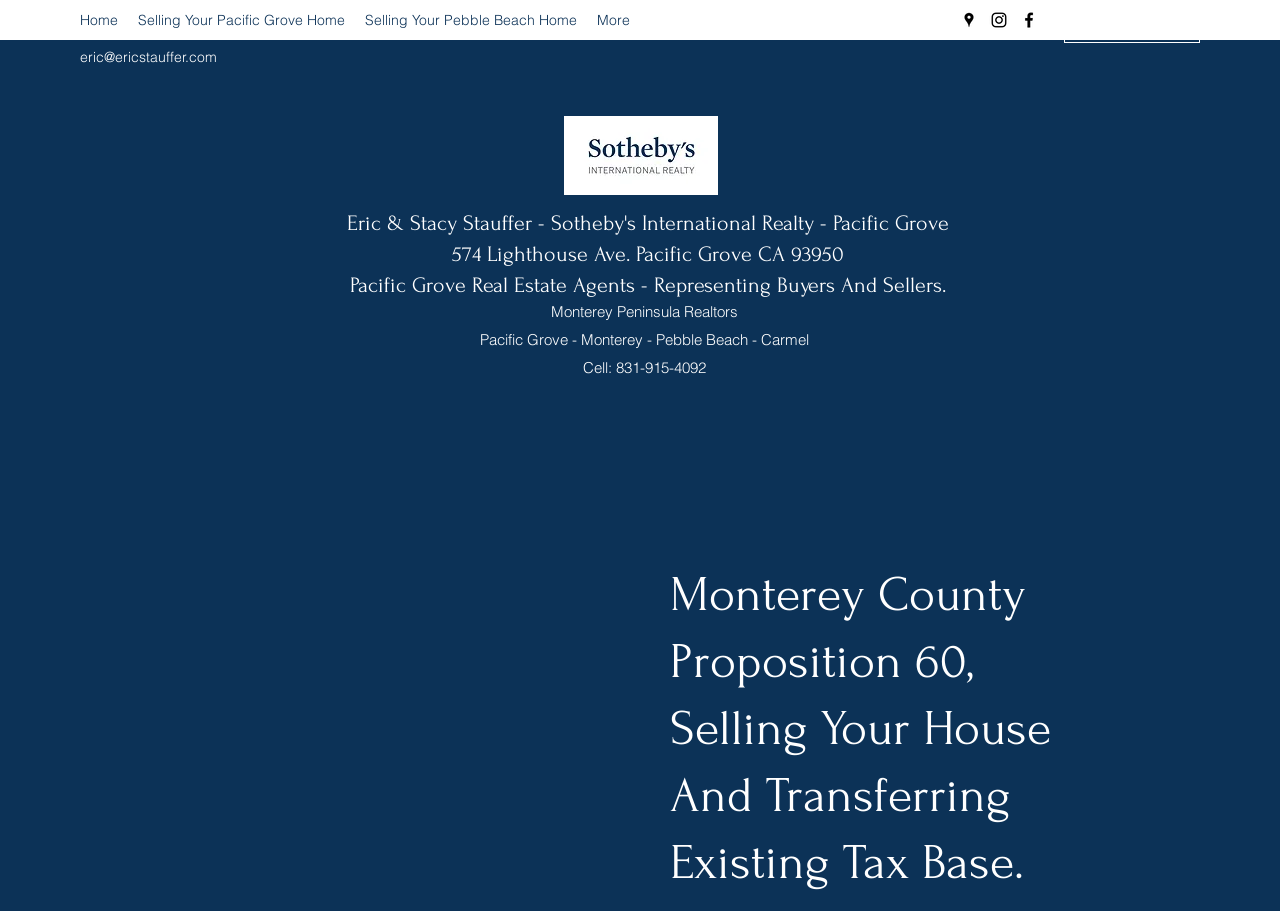Identify the bounding box coordinates for the region to click in order to carry out this instruction: "Contact Eric via email". Provide the coordinates using four float numbers between 0 and 1, formatted as [left, top, right, bottom].

[0.062, 0.053, 0.17, 0.072]